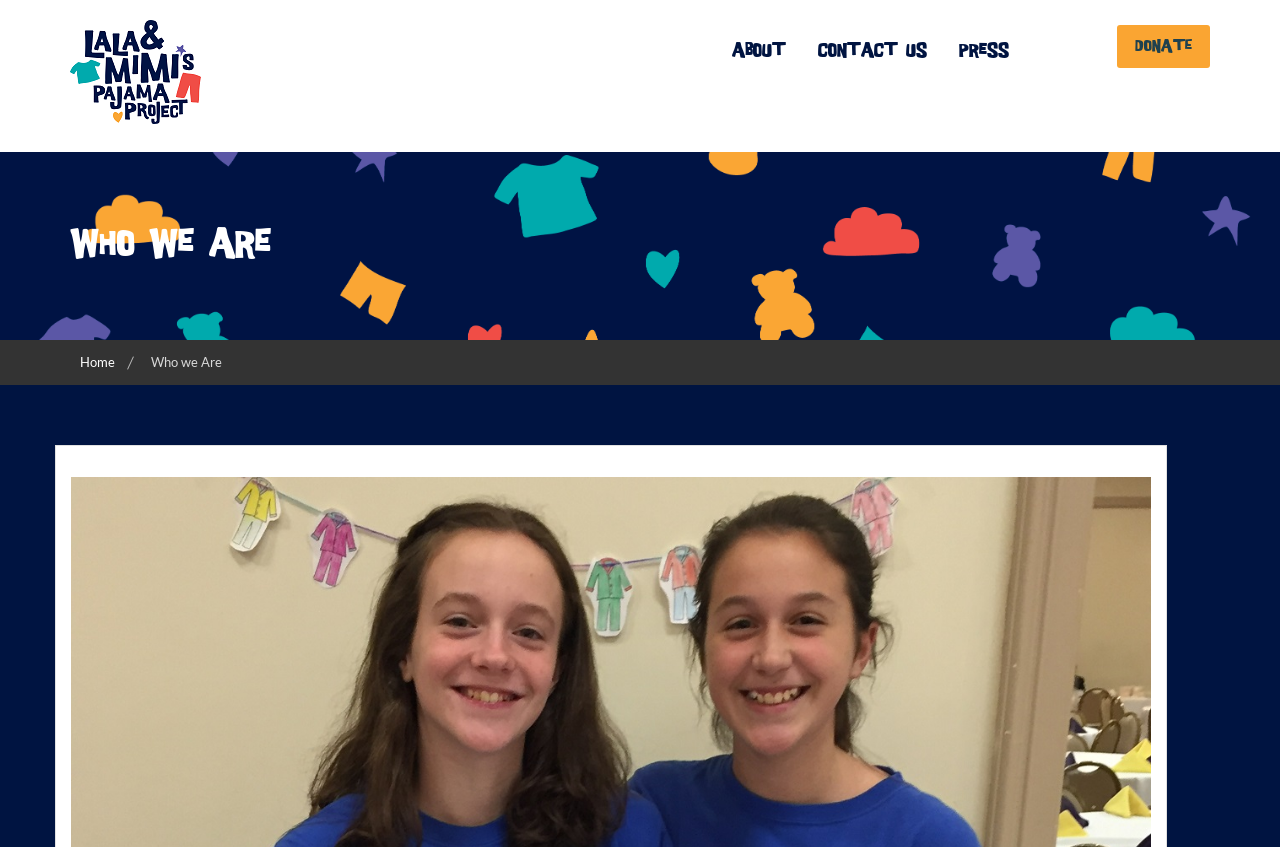Please provide a comprehensive answer to the question based on the screenshot: What is the location of the organization's focus?

The location of the organization's focus can be inferred from the heading 'Providing basic bedtime comfort for all children in New Jersey.' which specifically mentions New Jersey.